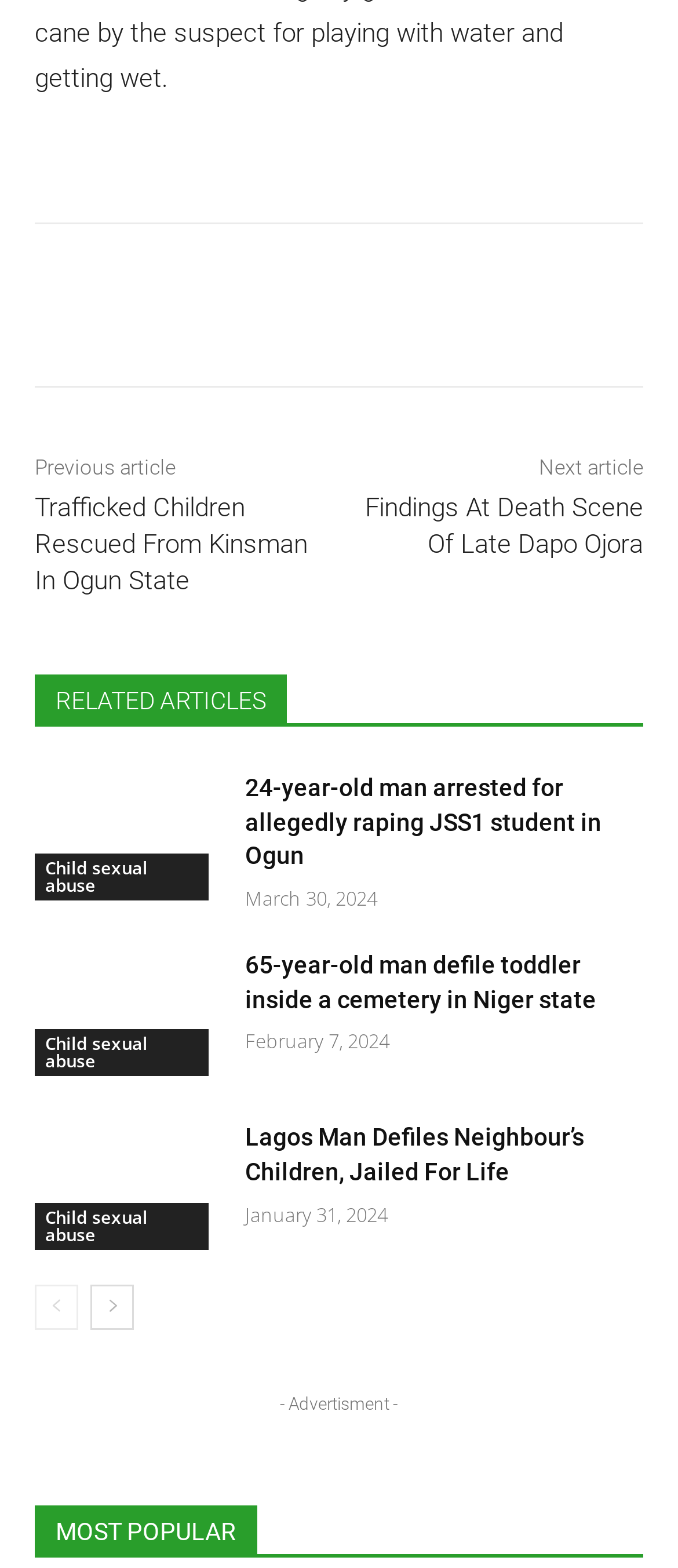Find the bounding box coordinates of the element to click in order to complete this instruction: "Go to the next page". The bounding box coordinates must be four float numbers between 0 and 1, denoted as [left, top, right, bottom].

[0.133, 0.819, 0.197, 0.848]